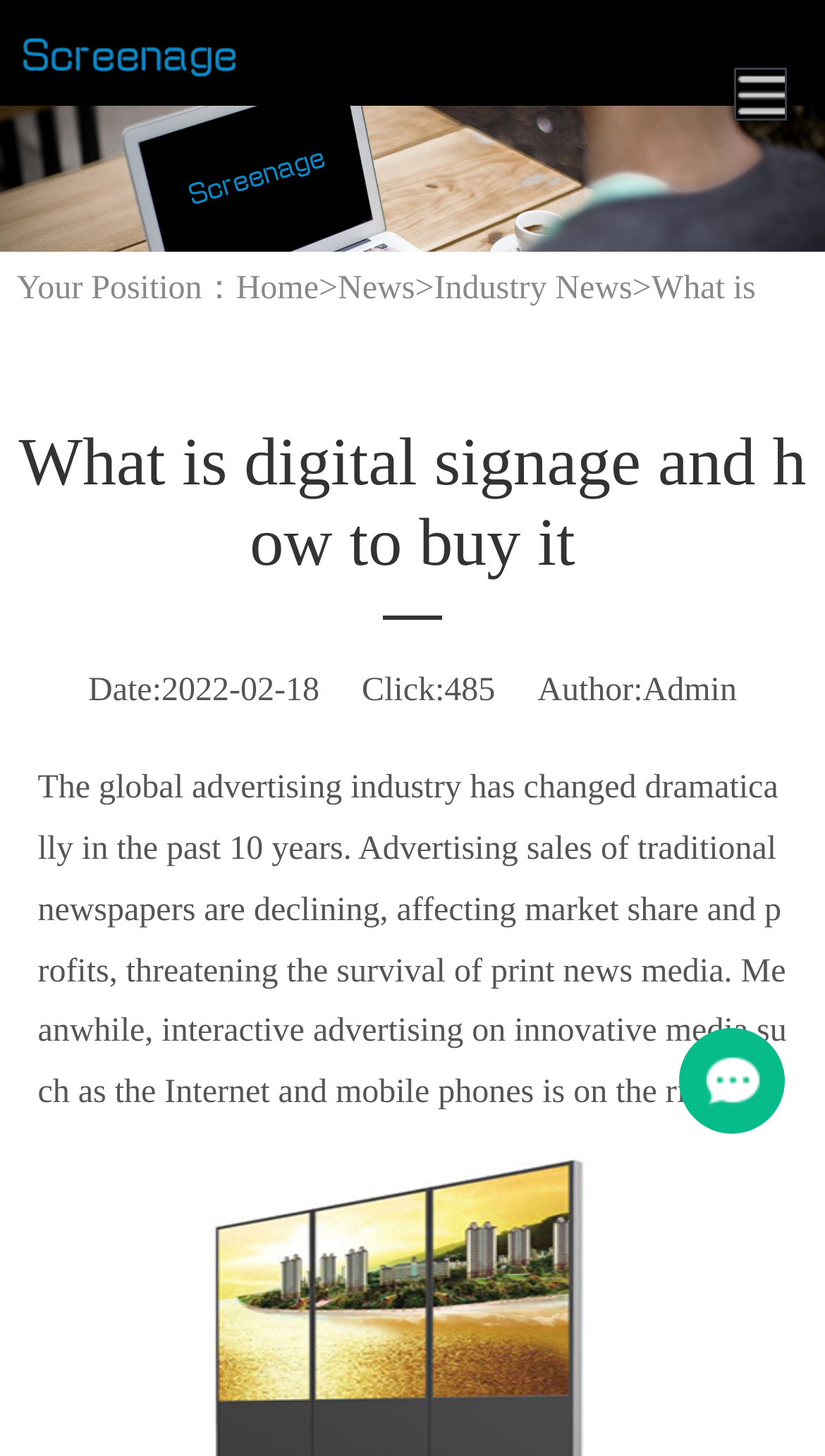Based on the provided description, "Industry News", find the bounding box of the corresponding UI element in the screenshot.

[0.526, 0.186, 0.766, 0.211]